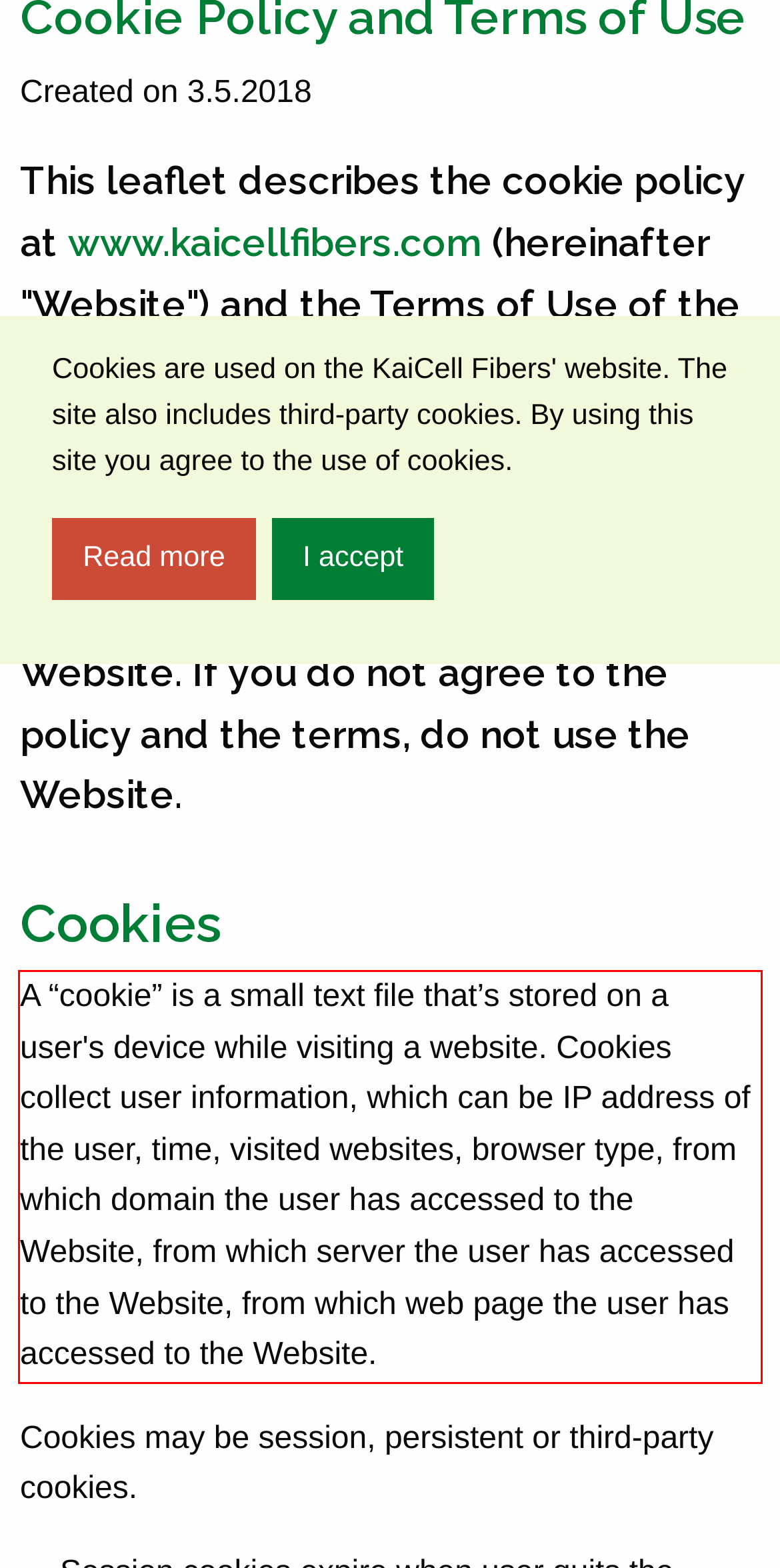Within the provided webpage screenshot, find the red rectangle bounding box and perform OCR to obtain the text content.

A “cookie” is a small text file that’s stored on a user's device while visiting a website. Cookies collect user information, which can be IP address of the user, time, visited websites, browser type, from which domain the user has accessed to the Website, from which server the user has accessed to the Website, from which web page the user has accessed to the Website.